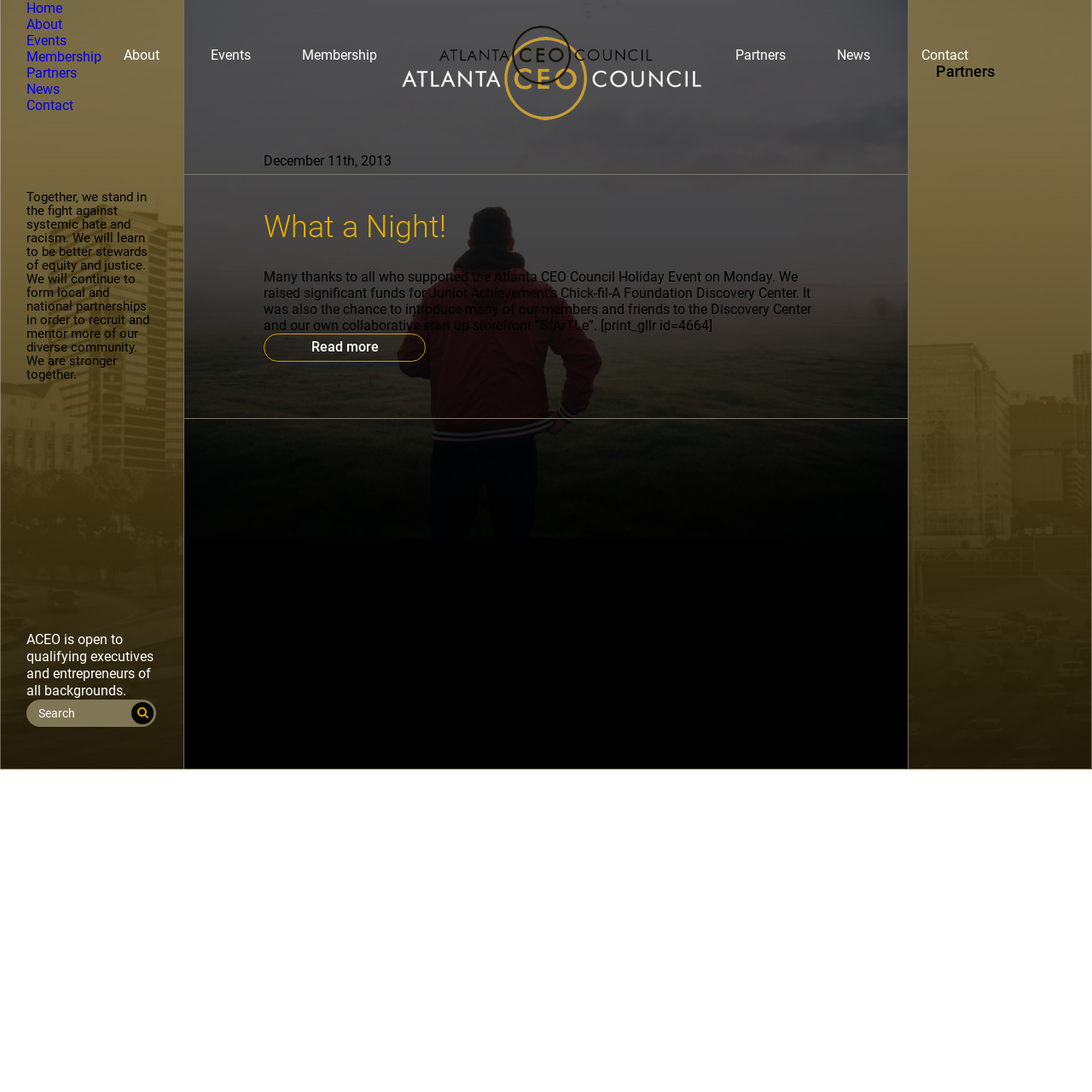What is the theme of the webpage?
Please answer using one word or phrase, based on the screenshot.

Junior Achievement